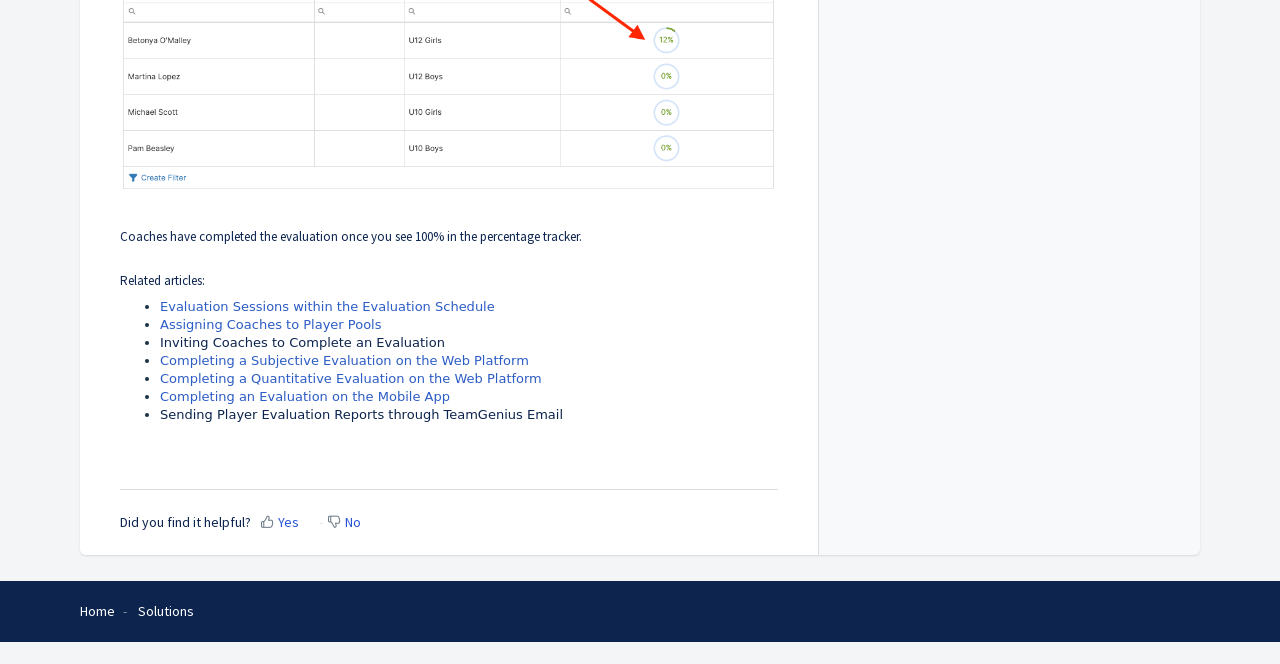Find the bounding box coordinates for the HTML element specified by: "Assigning Coaches to Player Pools".

[0.125, 0.478, 0.301, 0.5]